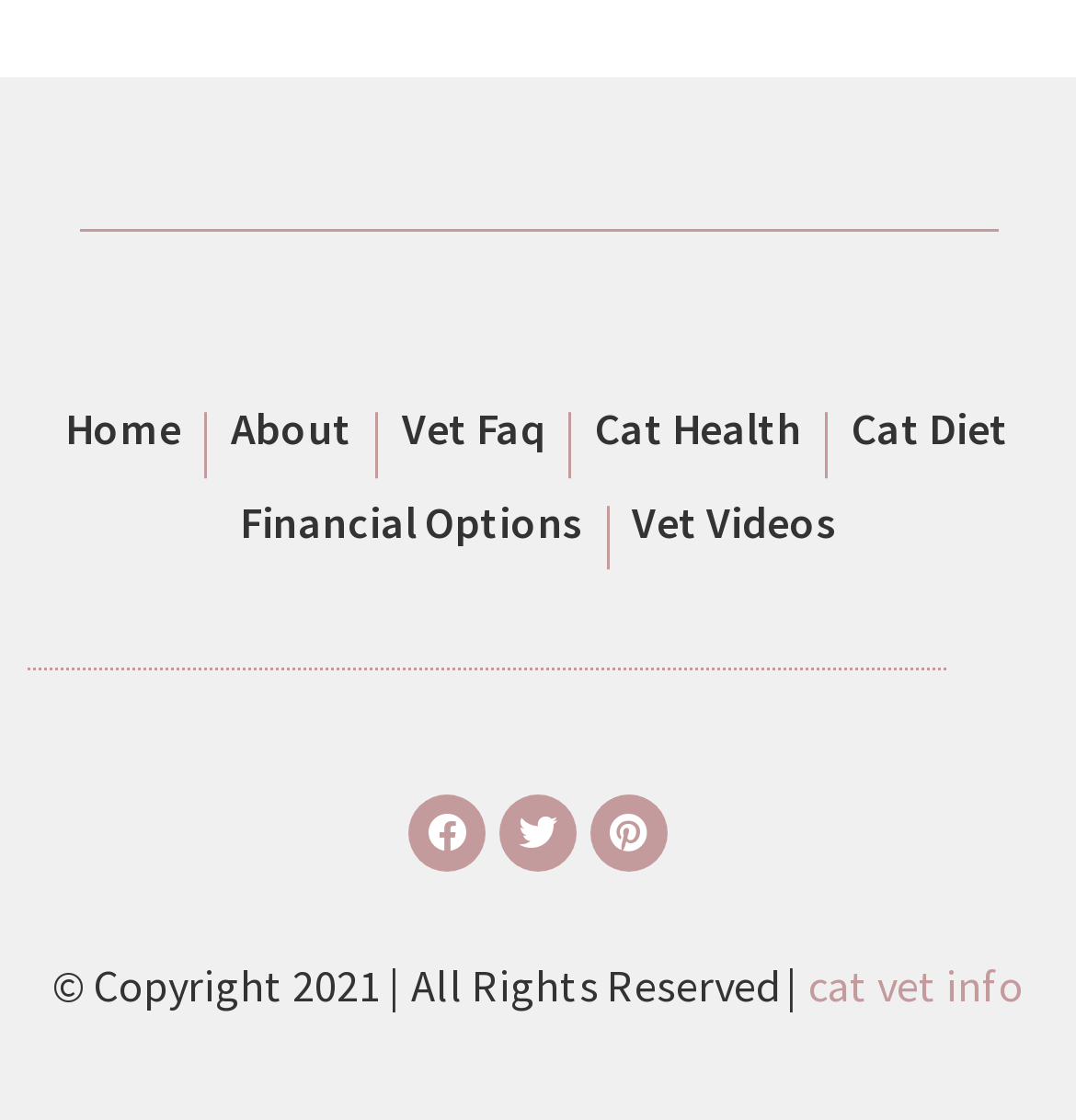What is the text of the last link at the bottom?
Using the image, give a concise answer in the form of a single word or short phrase.

cat vet info